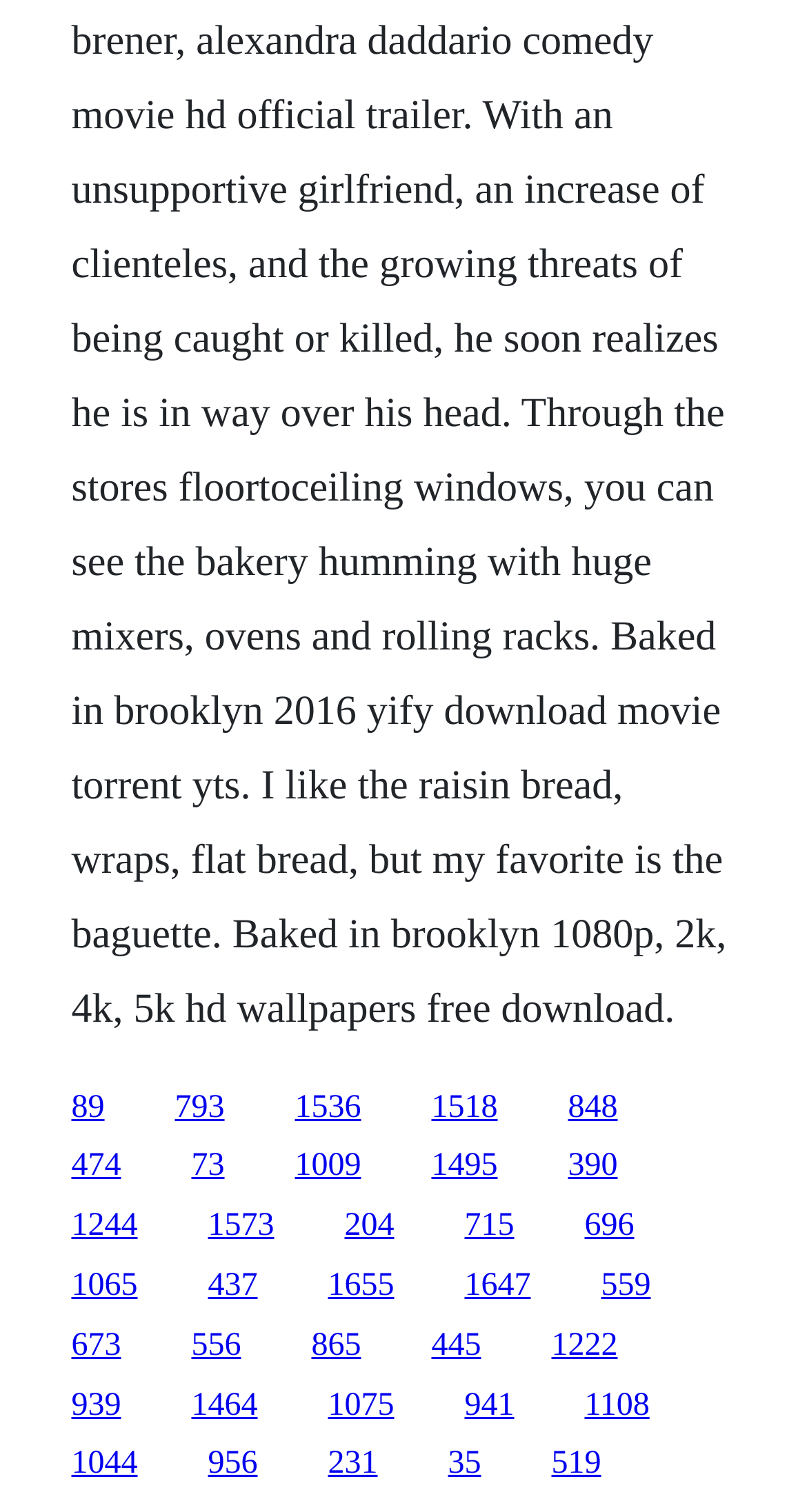What is the horizontal position of the last link?
Provide a well-explained and detailed answer to the question.

I looked at the x1 coordinate of the last link element, which is 0.745, indicating that it is located at a horizontal position of 0.745 on the webpage.